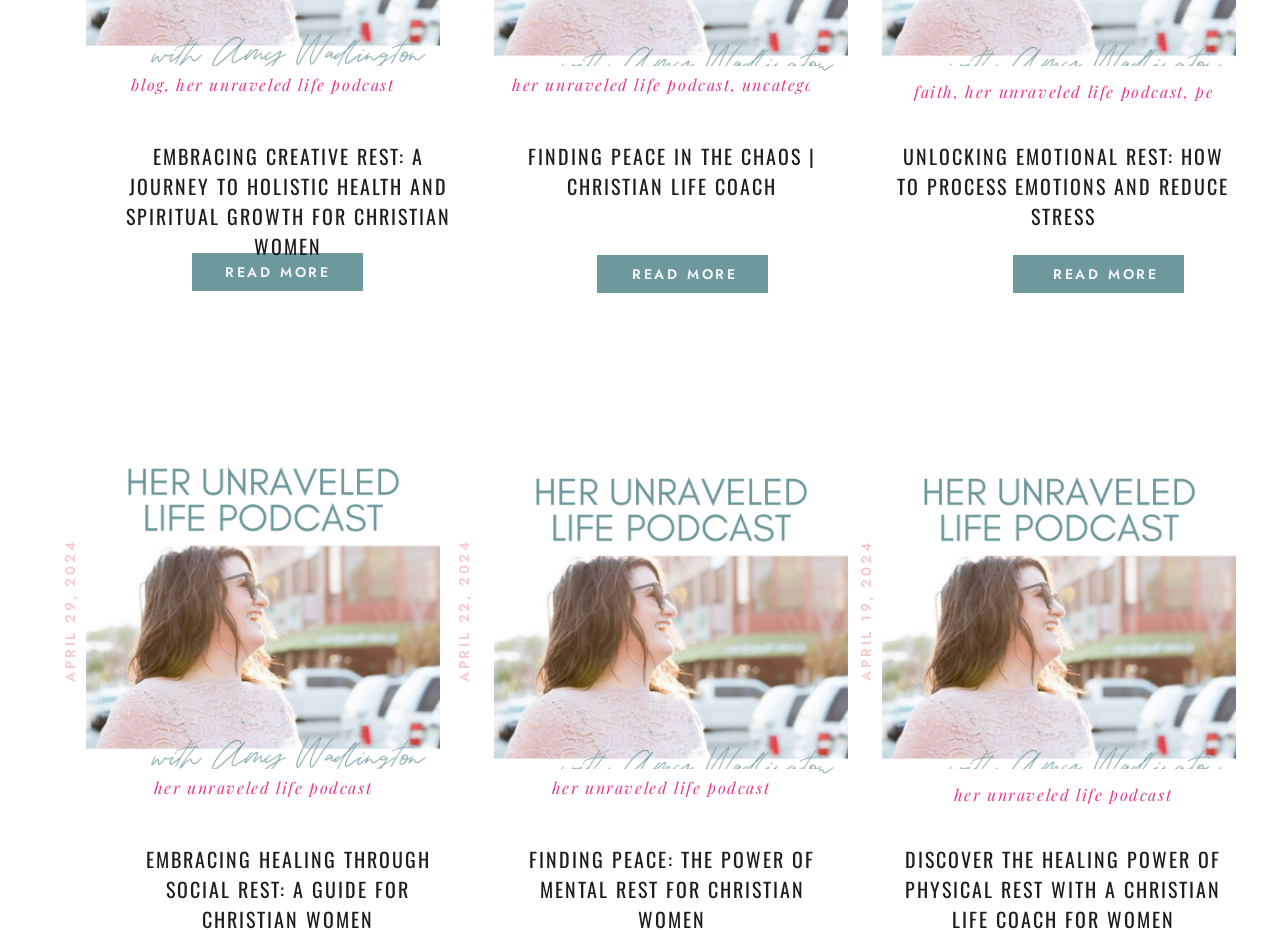How many 'READ MORE' buttons are on the page?
From the image, respond using a single word or phrase.

3